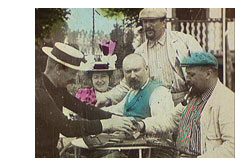What is the theme of the collection 'Saved from the Flames'?
Please respond to the question with as much detail as possible.

The image description mentions that the collection 'Saved from the Flames' comprises 54 rare and restored short films from the early years of cinema, and this image captures a nostalgic moment reflecting the themes of social interaction and leisure.